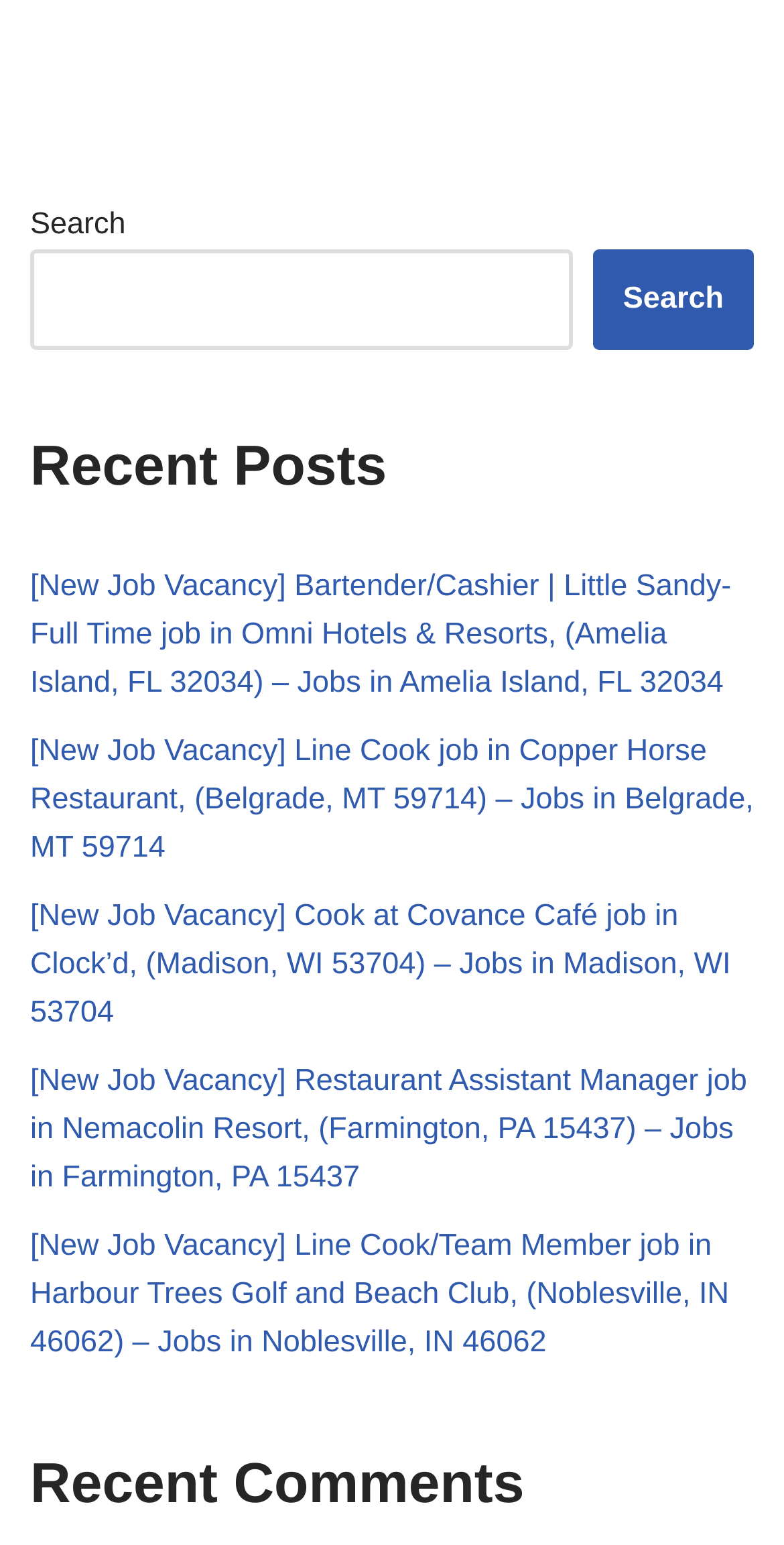Please give a succinct answer to the question in one word or phrase:
What is the location of the job in the first link?

Amelia Island, FL 32034